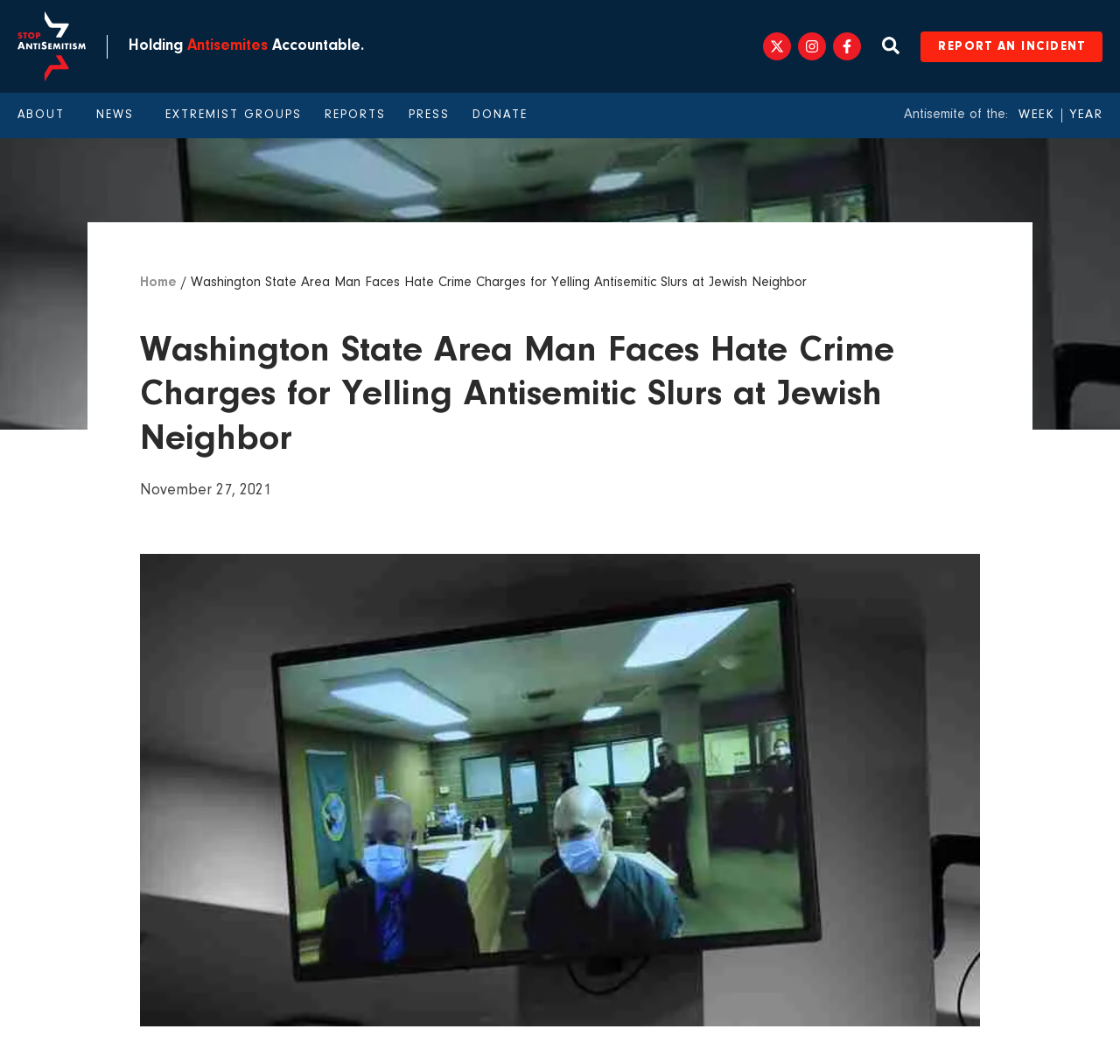Answer succinctly with a single word or phrase:
How many navigation links are present in the breadcrumbs?

3